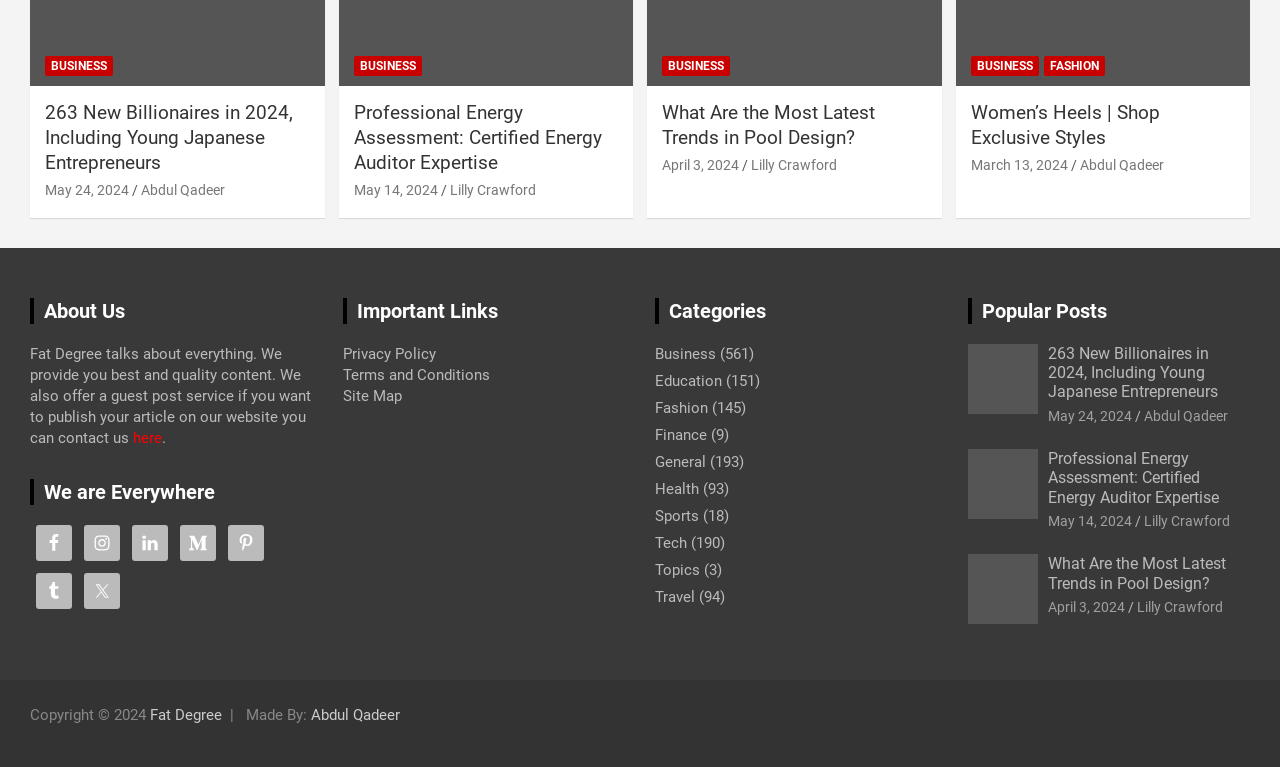For the following element description, predict the bounding box coordinates in the format (top-left x, top-left y, bottom-right x, bottom-right y). All values should be floating point numbers between 0 and 1. Description: May 14, 2024

[0.818, 0.669, 0.884, 0.689]